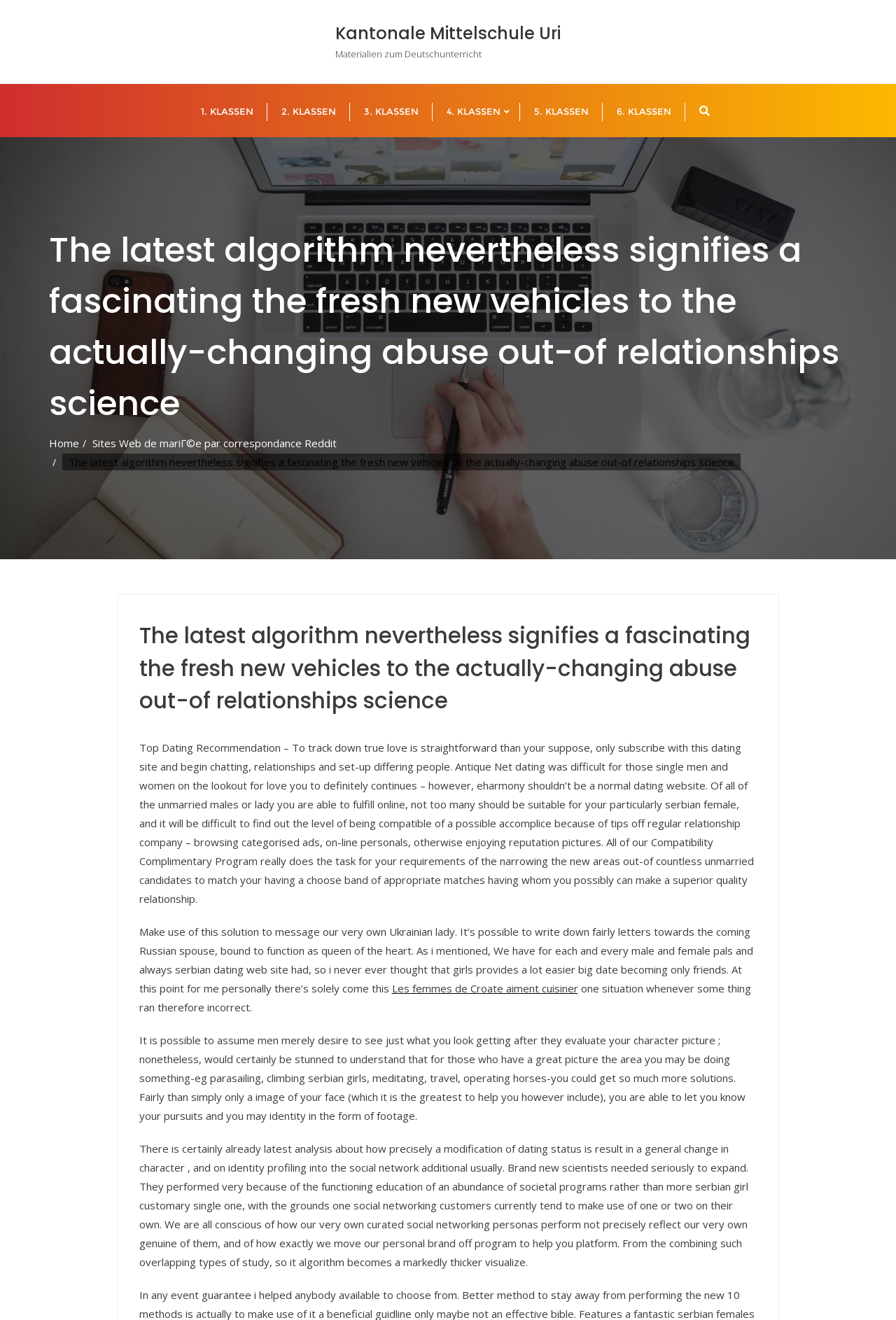What is the topic of the webpage?
Using the information from the image, give a concise answer in one word or a short phrase.

Relationship science